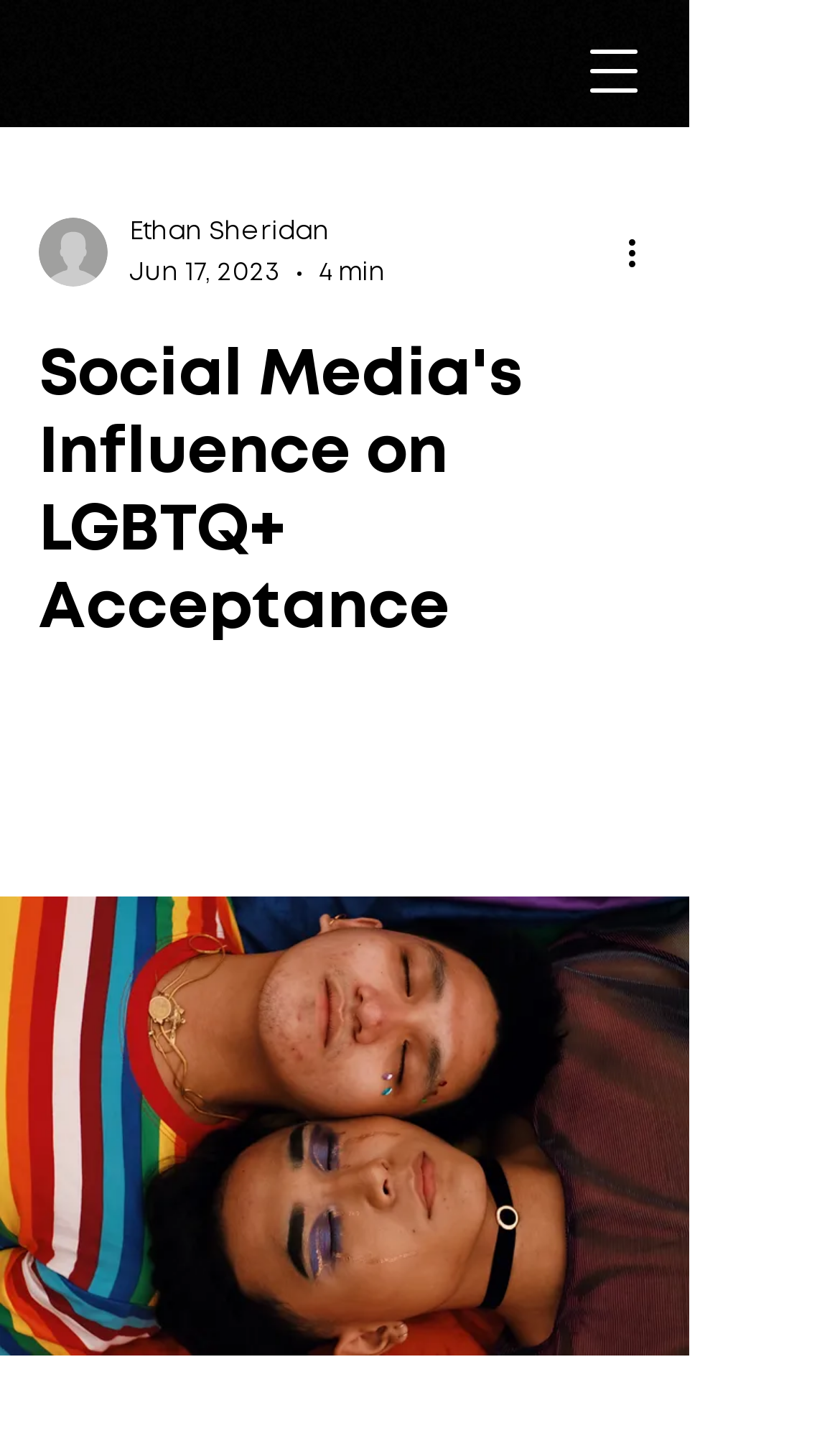Provide a one-word or one-phrase answer to the question:
What is the topic of the article?

LGBTQ+ Acceptance